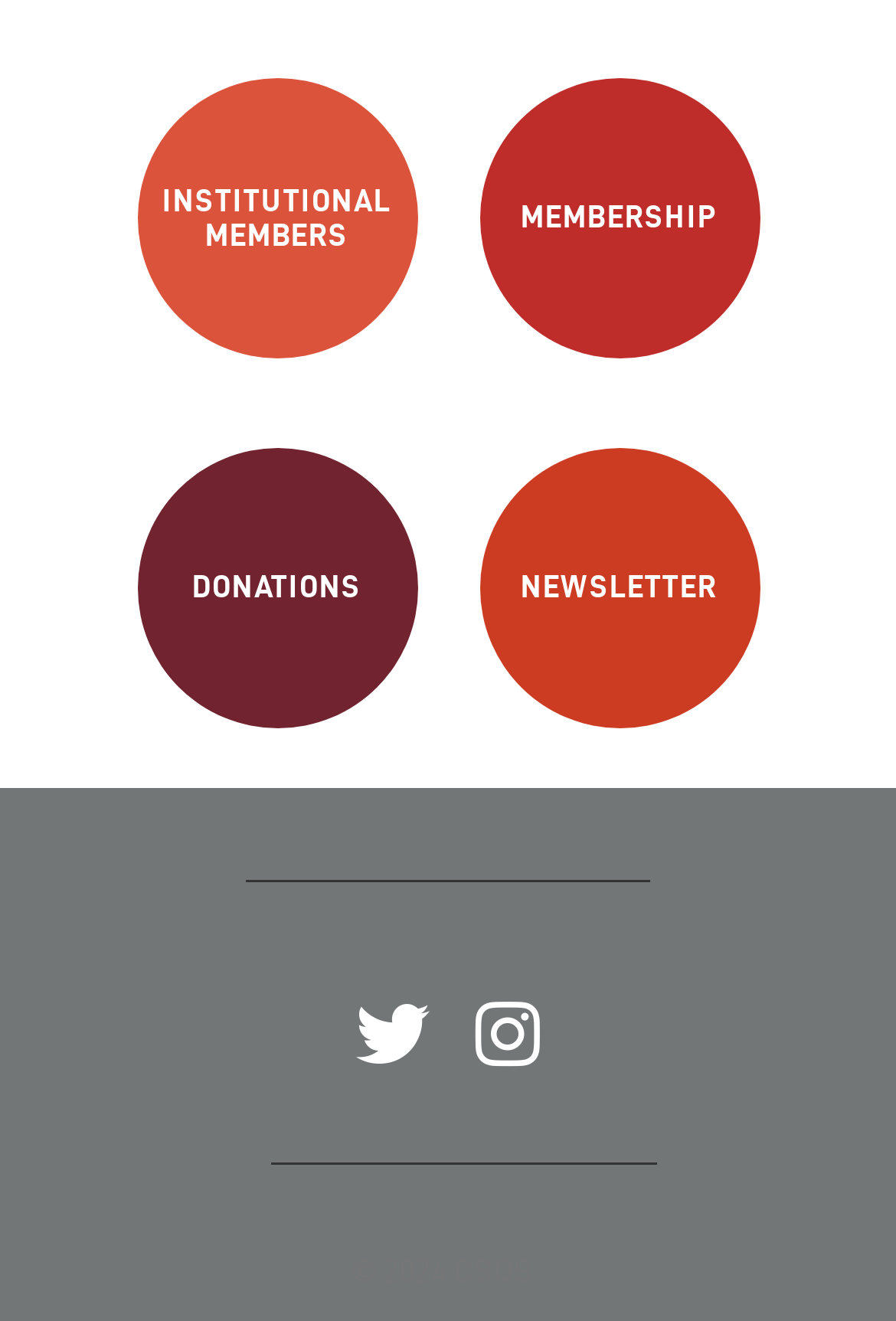What is the name of the organization?
Offer a detailed and full explanation in response to the question.

The 'CSOS' link at the bottom of the page suggests that it is the name of the organization or entity that owns or operates the webpage.